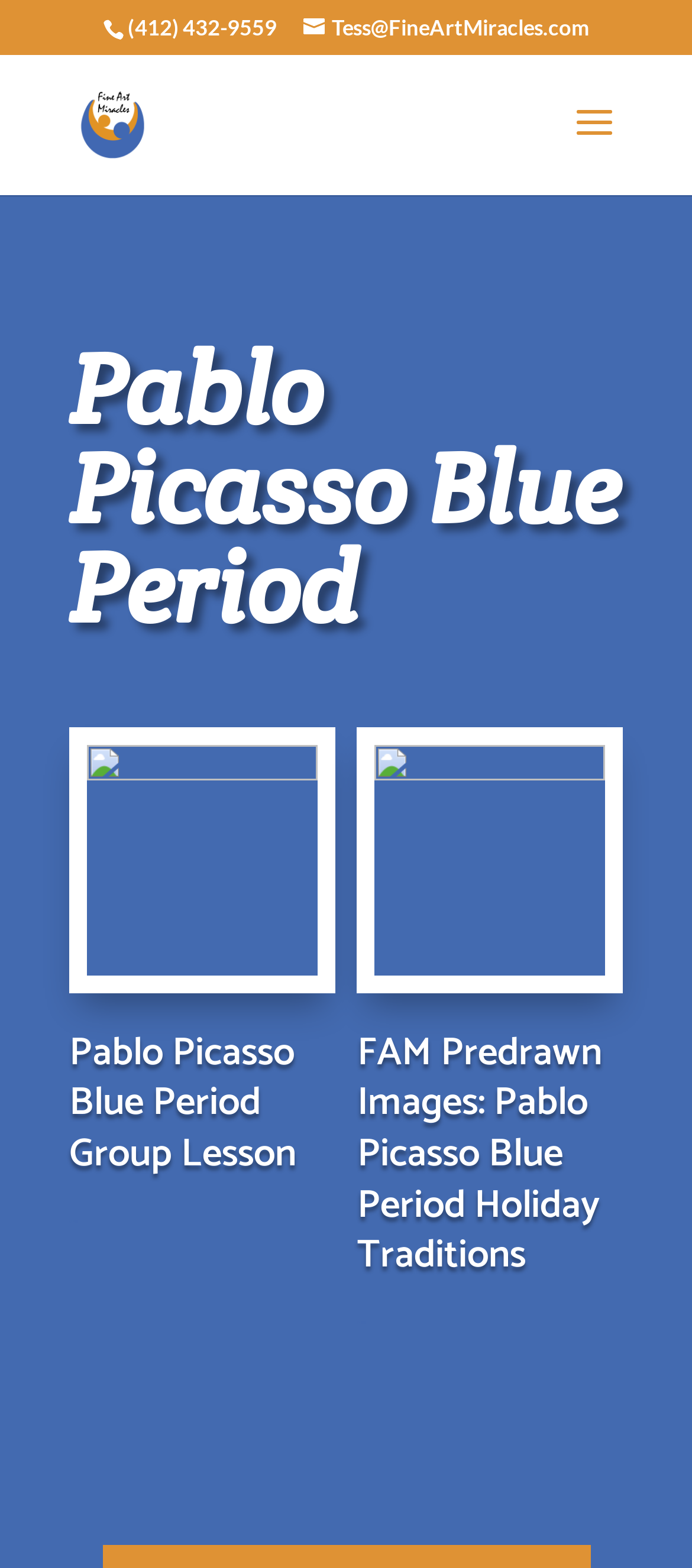Generate a detailed explanation of the webpage's features and information.

The webpage is dedicated to Pablo Picasso's Blue Period fine art, with a focus on art lessons and predrawn images. At the top left corner, there is a button to open the toolbar accessibility tools, accompanied by a small image with the same name. 

Below the button, there is a phone number "(412) 432-9559" and an email address "Tess@FineArtMiracles.com" on the same line, with the email address taking up more space. 

On the same horizontal level, but more to the right, there is a link to "Fine Art Miracles" with a corresponding image. 

A large heading "Pablo Picasso Blue Period" dominates the top section of the page, spanning almost the entire width. 

Below the heading, there are two links: "A Pablo Picasso Blue Period Group Lesson $99.00" and "A FAM Predrawn Images: Pablo Picasso Blue Period Holiday Traditions $10.00". Each link has a corresponding heading with a similar title, but with more details. The first link is positioned more to the left, while the second link is more to the right.